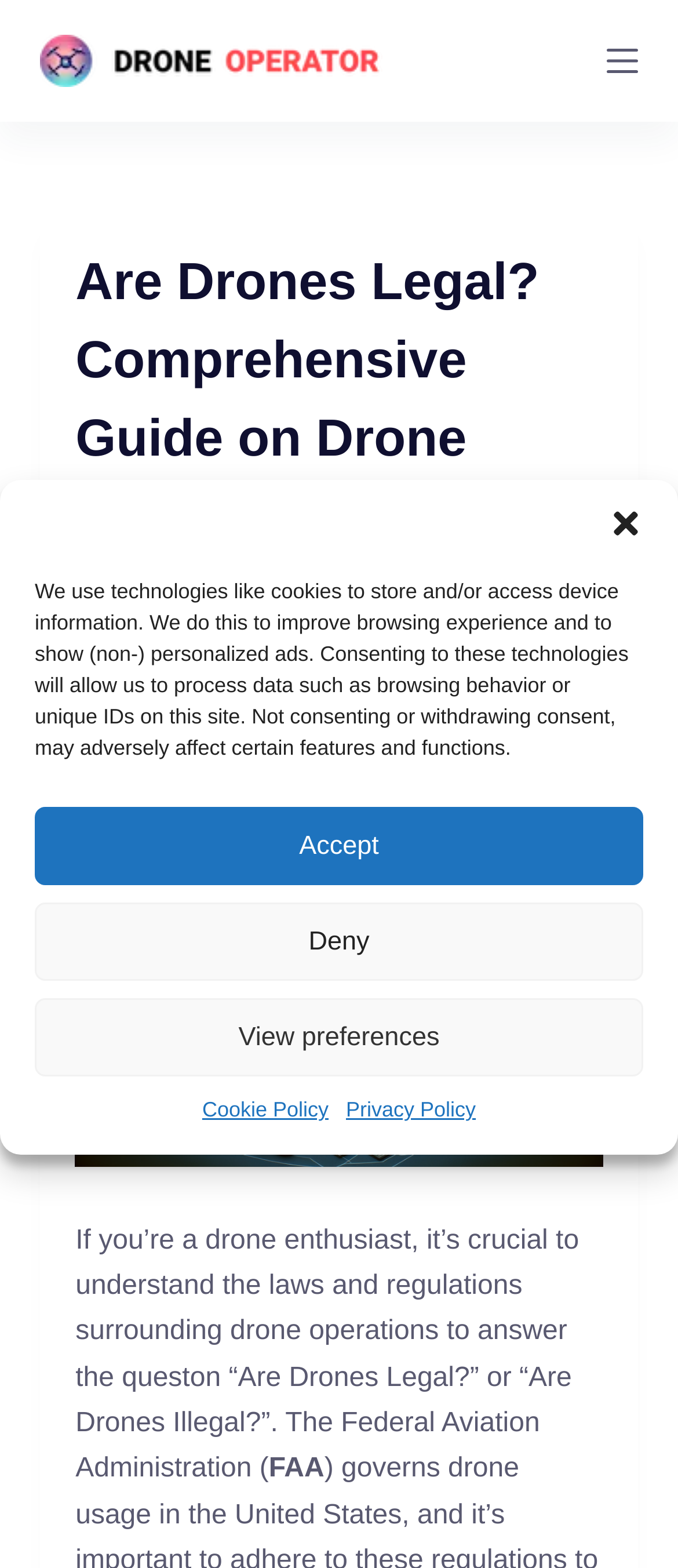Provide the bounding box coordinates of the HTML element this sentence describes: "Regulations & Compliance". The bounding box coordinates consist of four float numbers between 0 and 1, i.e., [left, top, right, bottom].

[0.347, 0.446, 0.815, 0.462]